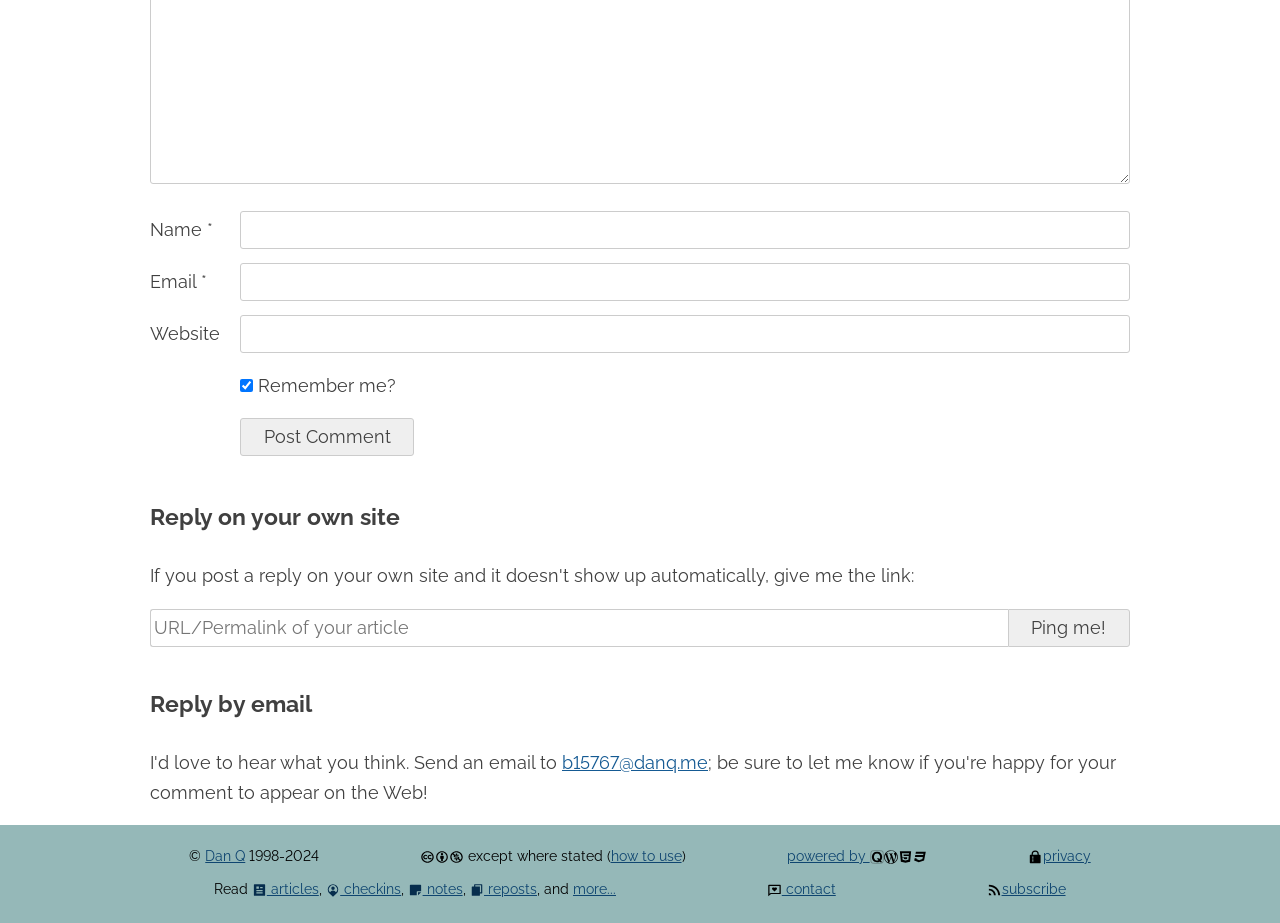Please identify the bounding box coordinates of the clickable region that I should interact with to perform the following instruction: "Enter your email address". The coordinates should be expressed as four float numbers between 0 and 1, i.e., [left, top, right, bottom].

[0.188, 0.285, 0.883, 0.326]